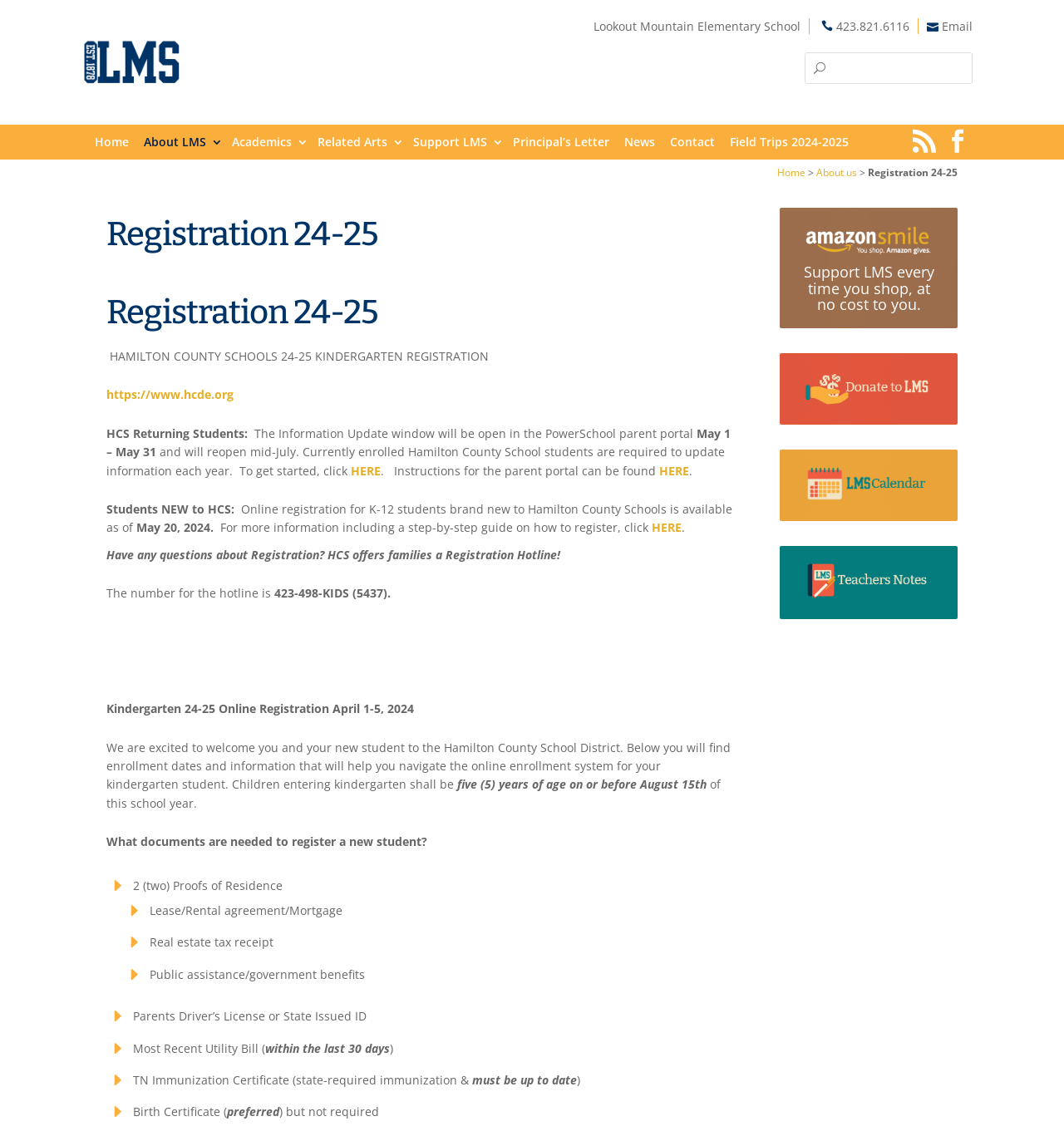Analyze the image and deliver a detailed answer to the question: What is the name of the school?

The name of the school can be found in the static text element 'Lookout Mountain Elementary School' with bounding box coordinates [0.558, 0.016, 0.752, 0.03].